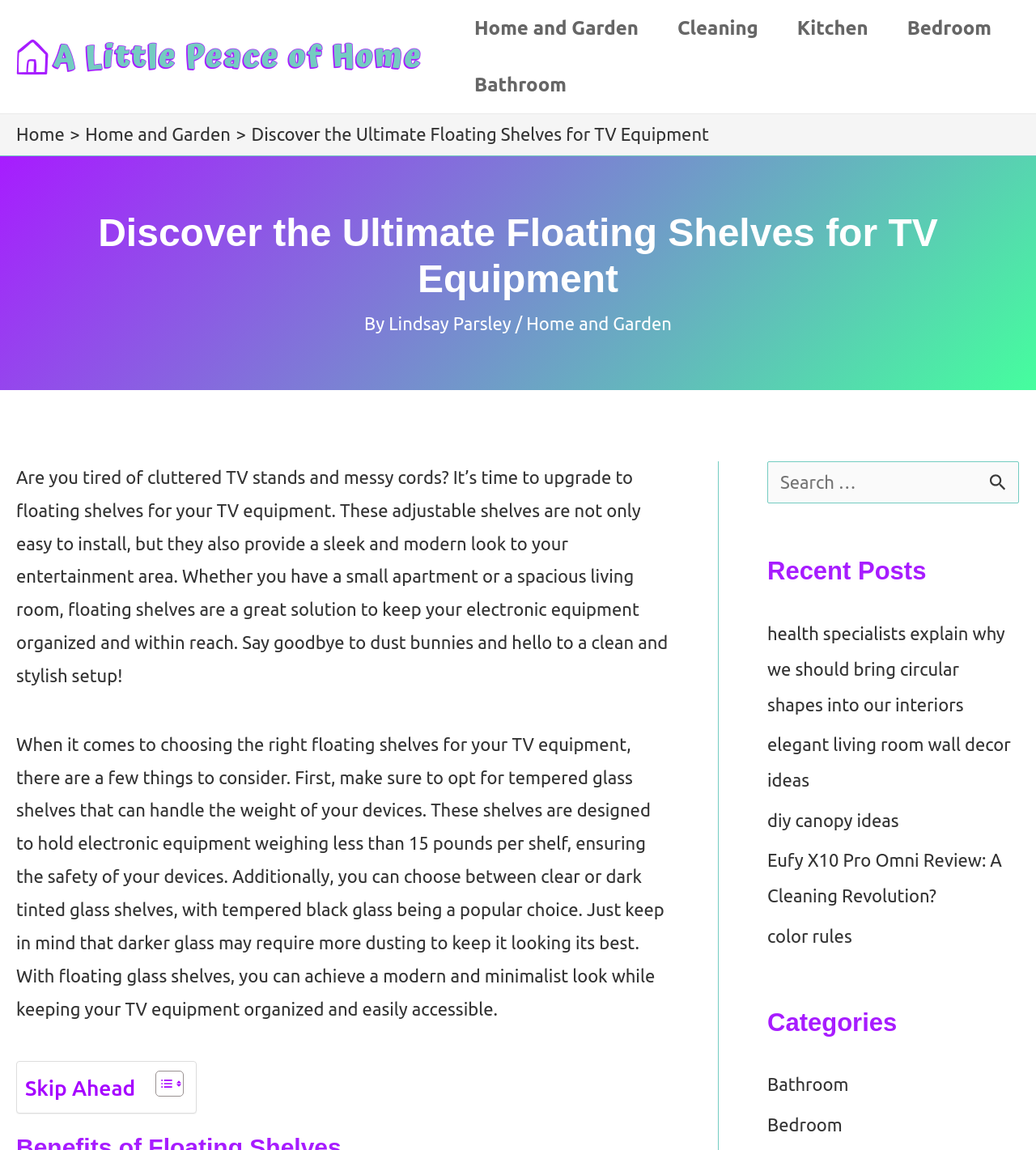Identify the bounding box coordinates of the element that should be clicked to fulfill this task: "Check the 'Recent Posts' section". The coordinates should be provided as four float numbers between 0 and 1, i.e., [left, top, right, bottom].

[0.741, 0.481, 0.984, 0.83]